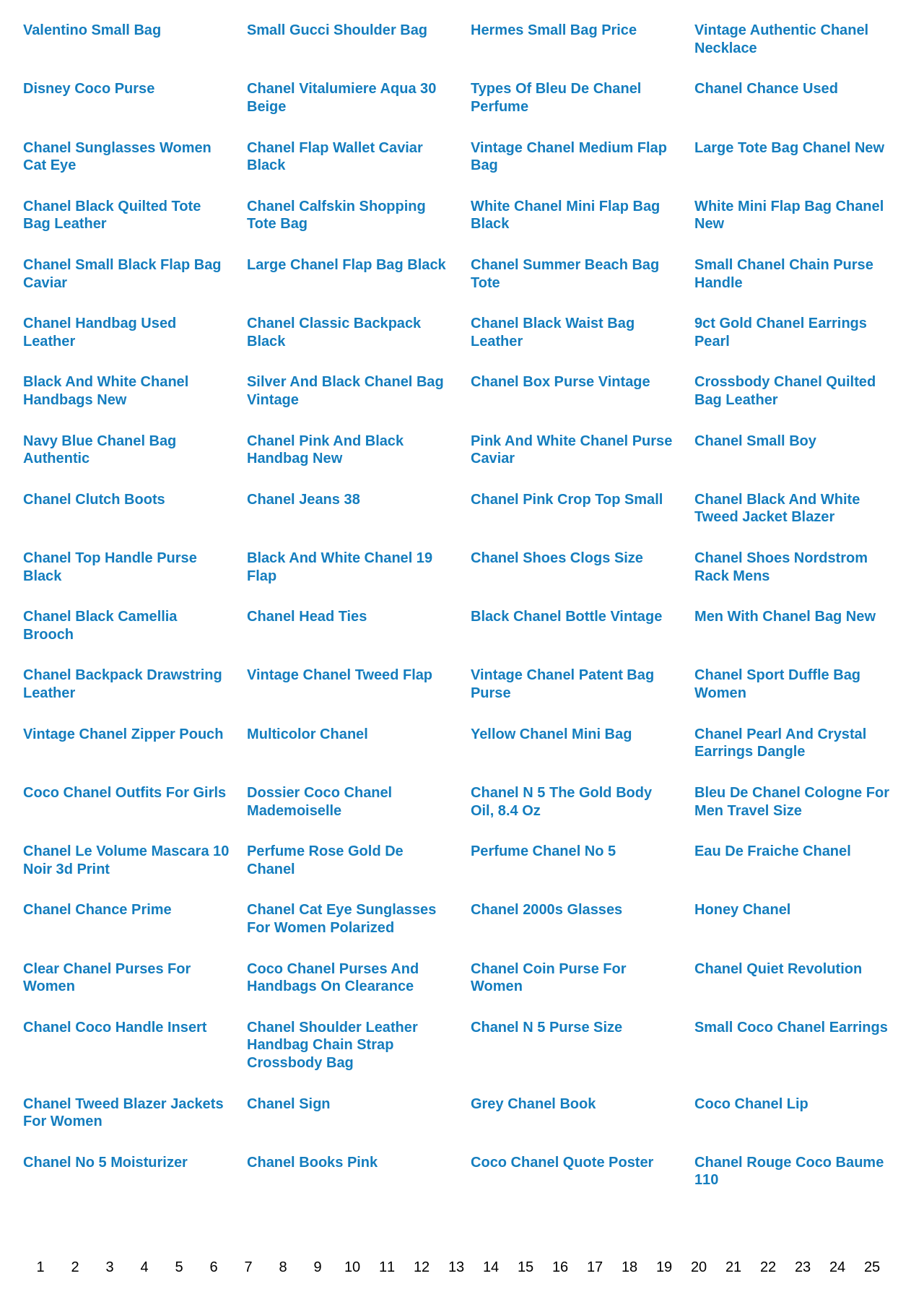Select the bounding box coordinates of the element I need to click to carry out the following instruction: "View Chanel Vitalumiere Aqua 30 Beige".

[0.267, 0.062, 0.472, 0.088]